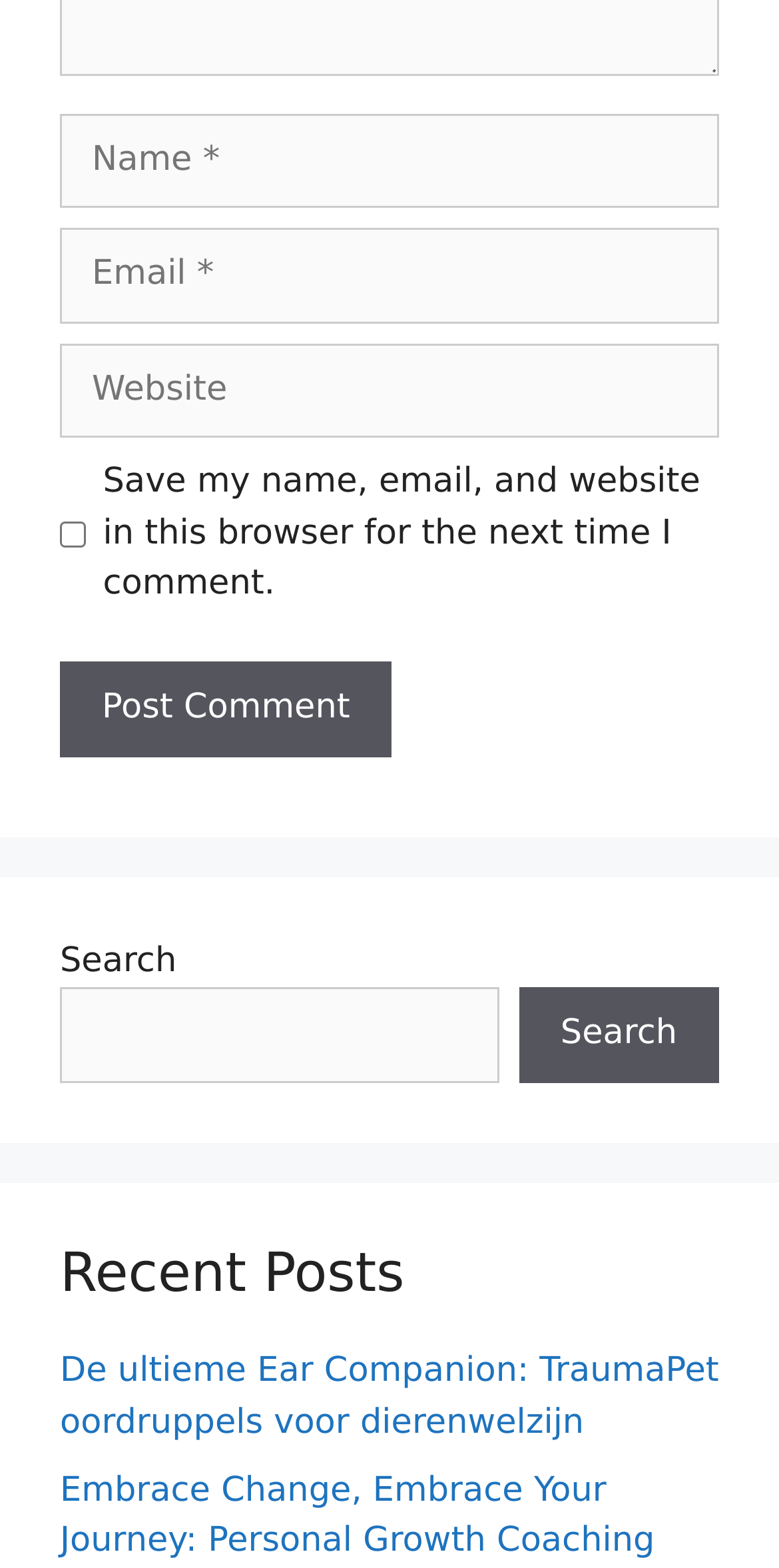Identify the bounding box of the HTML element described here: "Search". Provide the coordinates as four float numbers between 0 and 1: [left, top, right, bottom].

[0.666, 0.63, 0.923, 0.691]